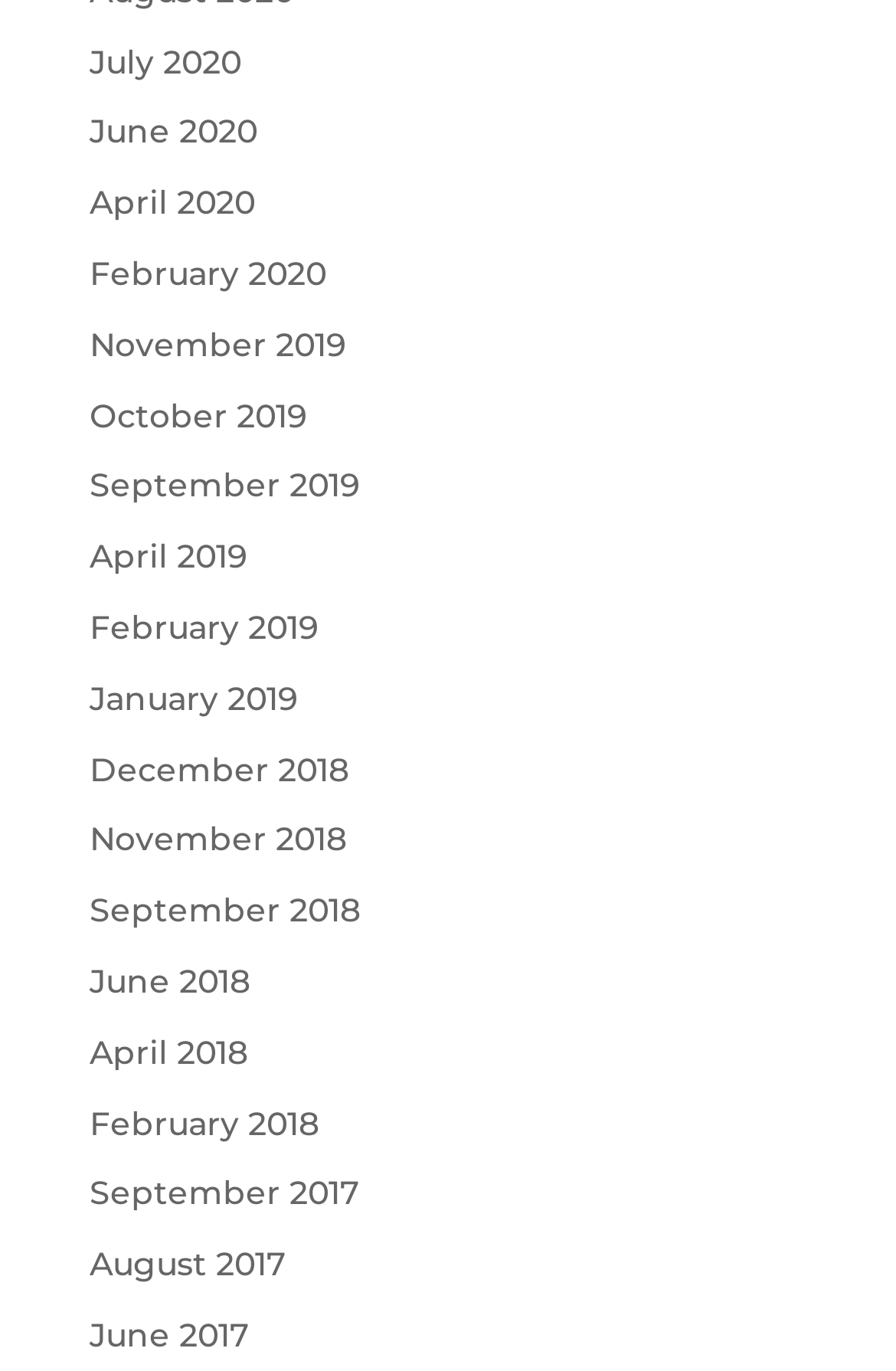Identify the bounding box coordinates of the clickable section necessary to follow the following instruction: "view April 2020". The coordinates should be presented as four float numbers from 0 to 1, i.e., [left, top, right, bottom].

[0.1, 0.133, 0.285, 0.163]